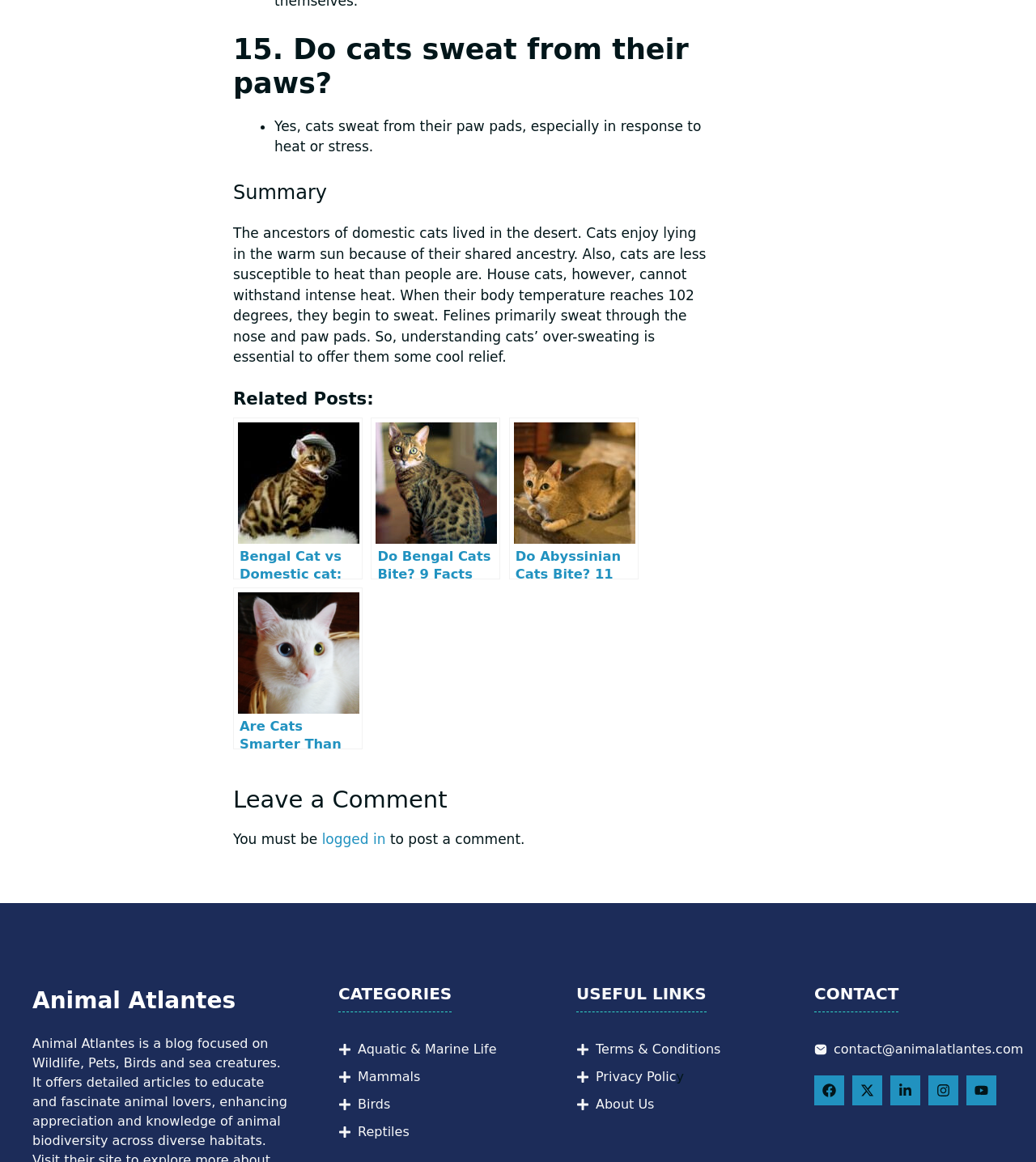Find the bounding box coordinates for the area that should be clicked to accomplish the instruction: "Click on 'contact@' link".

[0.805, 0.896, 0.864, 0.91]